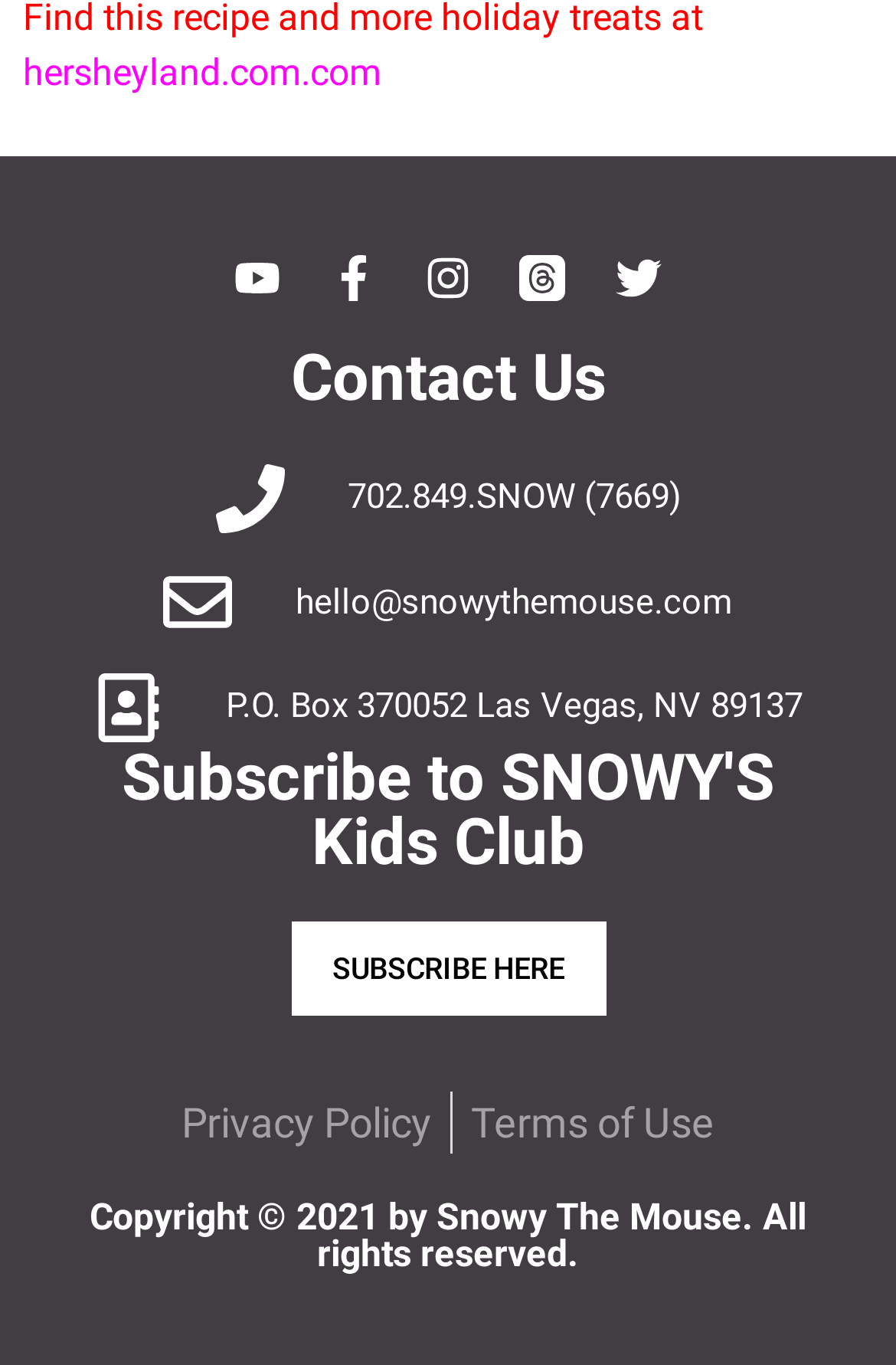What is the email address to contact?
Utilize the image to construct a detailed and well-explained answer.

I found the email address by looking at the 'Contact Us' section, where it is displayed as 'hello@snowythemouse.com'.